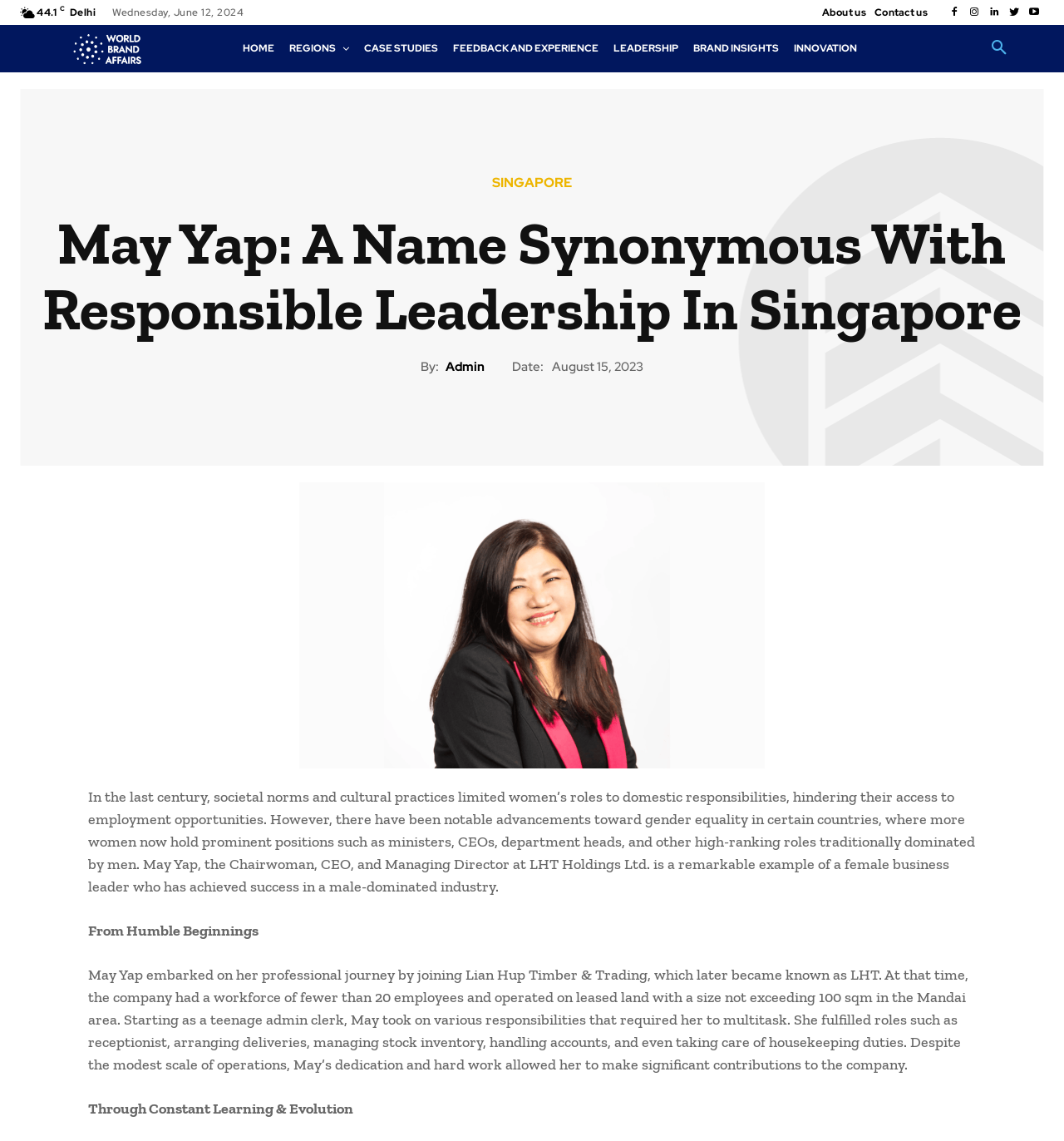Bounding box coordinates should be in the format (top-left x, top-left y, bottom-right x, bottom-right y) and all values should be floating point numbers between 0 and 1. Determine the bounding box coordinate for the UI element described as: Feedback and Experience

[0.415, 0.024, 0.574, 0.061]